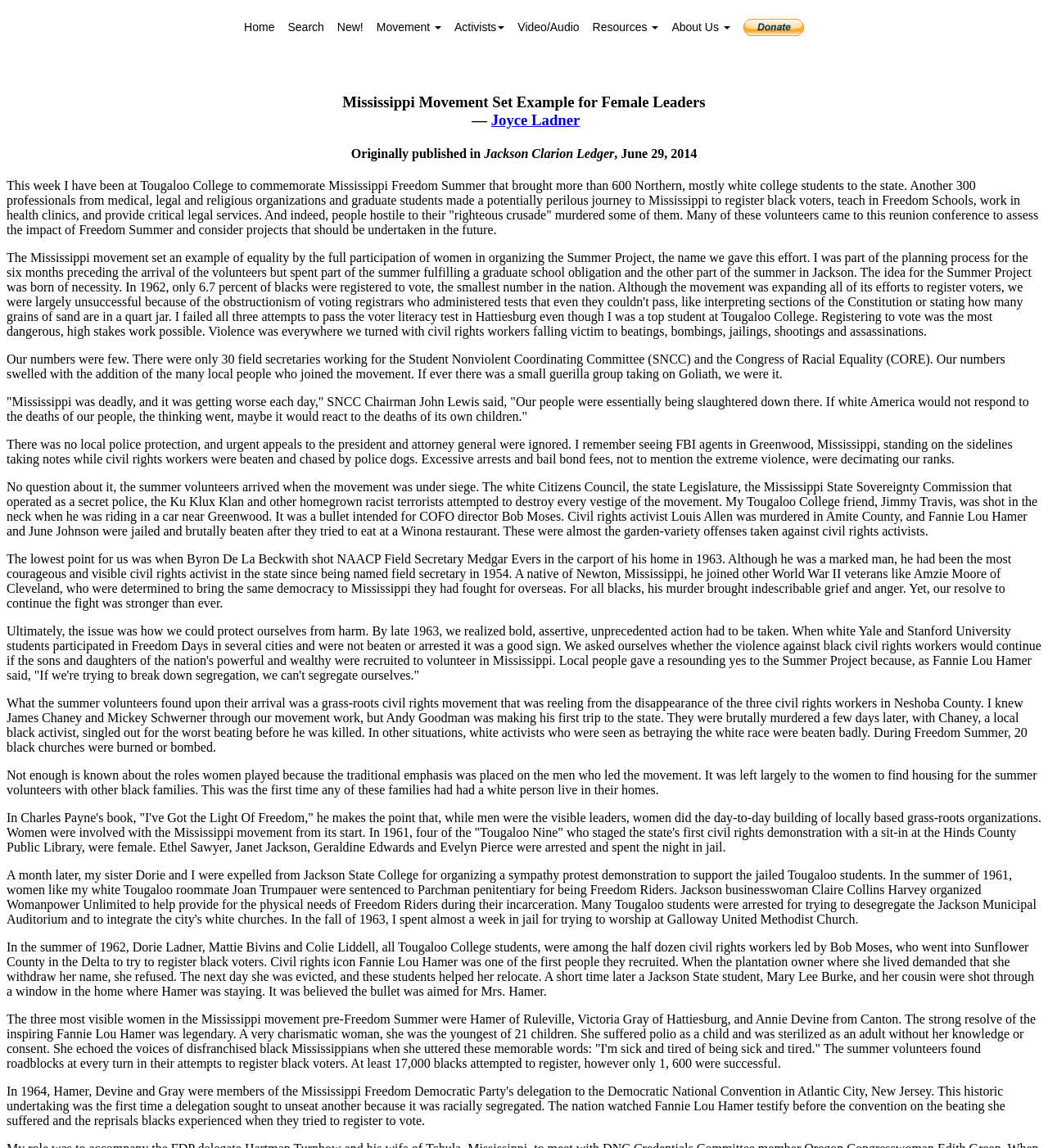Select the bounding box coordinates of the element I need to click to carry out the following instruction: "Click on the 'Home' link".

[0.227, 0.006, 0.268, 0.041]